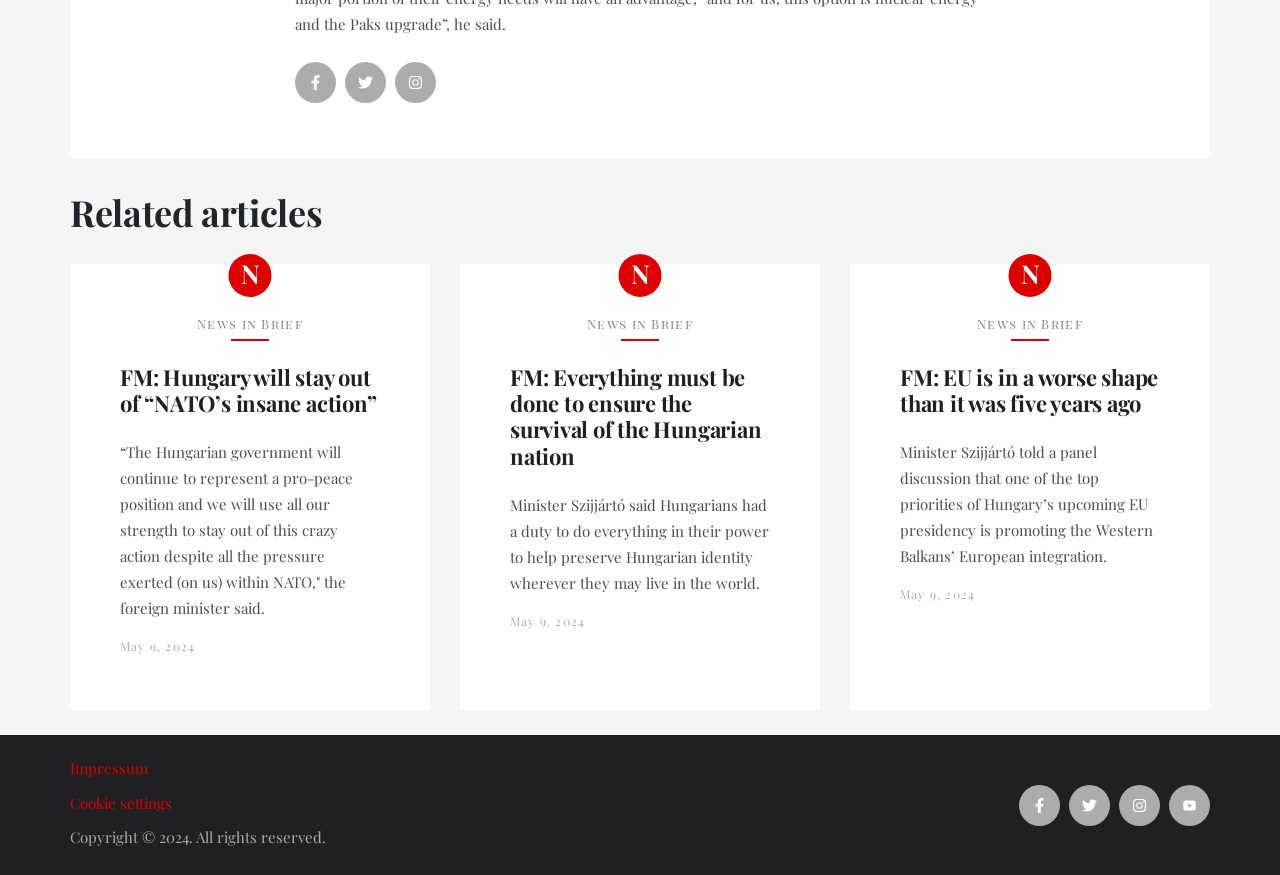How many social media icons are present at the top of the webpage?
Using the picture, provide a one-word or short phrase answer.

3